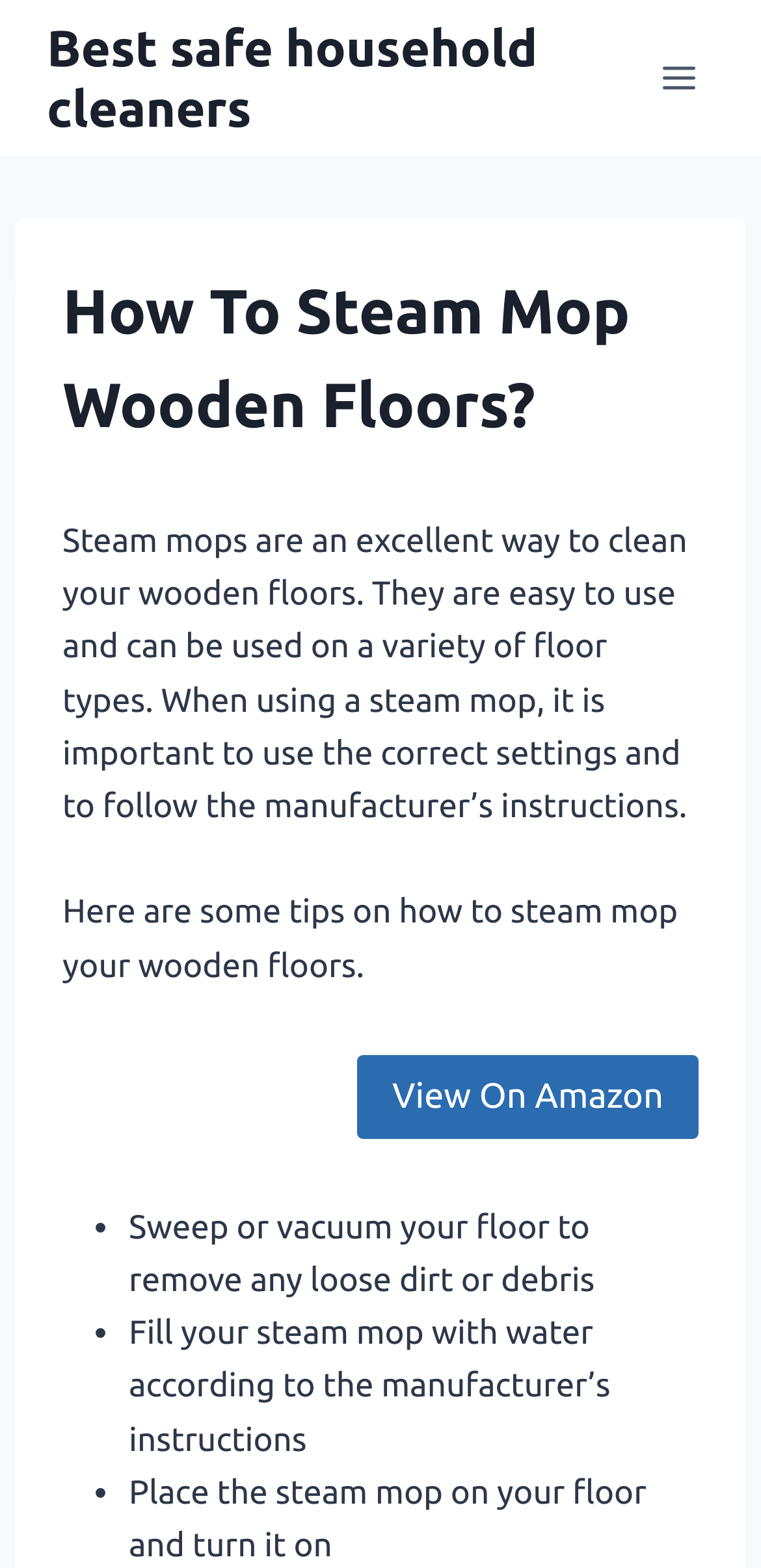What is the correct way to use a steam mop?
Based on the image, provide a one-word or brief-phrase response.

Follow manufacturer's instructions